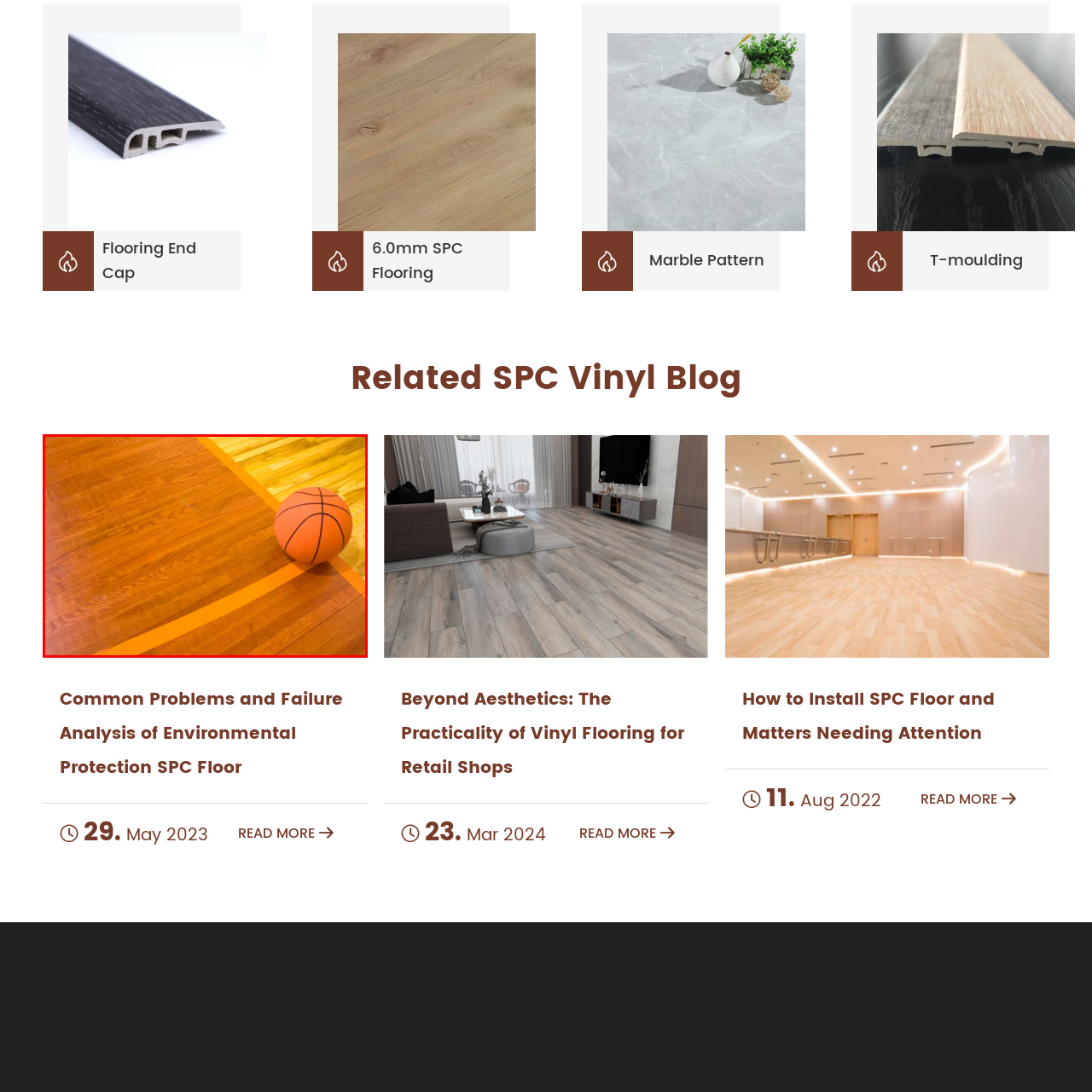Observe the image within the red outline and respond to the ensuing question with a detailed explanation based on the visual aspects of the image: 
What is the classic hue of the basketball?

The caption states that the basketball has a 'classic orange hue and black lines', which indicates that the classic color of the basketball is orange.